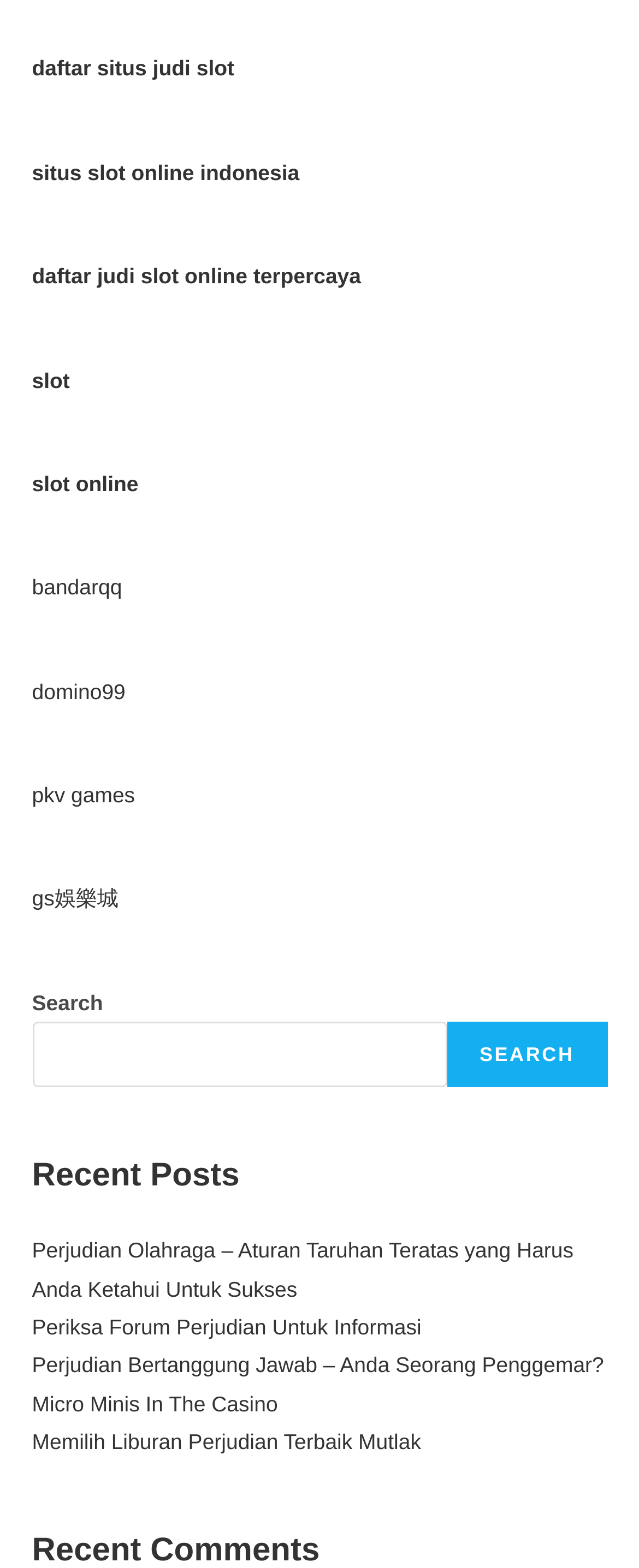Please identify the bounding box coordinates of the clickable region that I should interact with to perform the following instruction: "read recent posts". The coordinates should be expressed as four float numbers between 0 and 1, i.e., [left, top, right, bottom].

[0.05, 0.735, 0.95, 0.765]